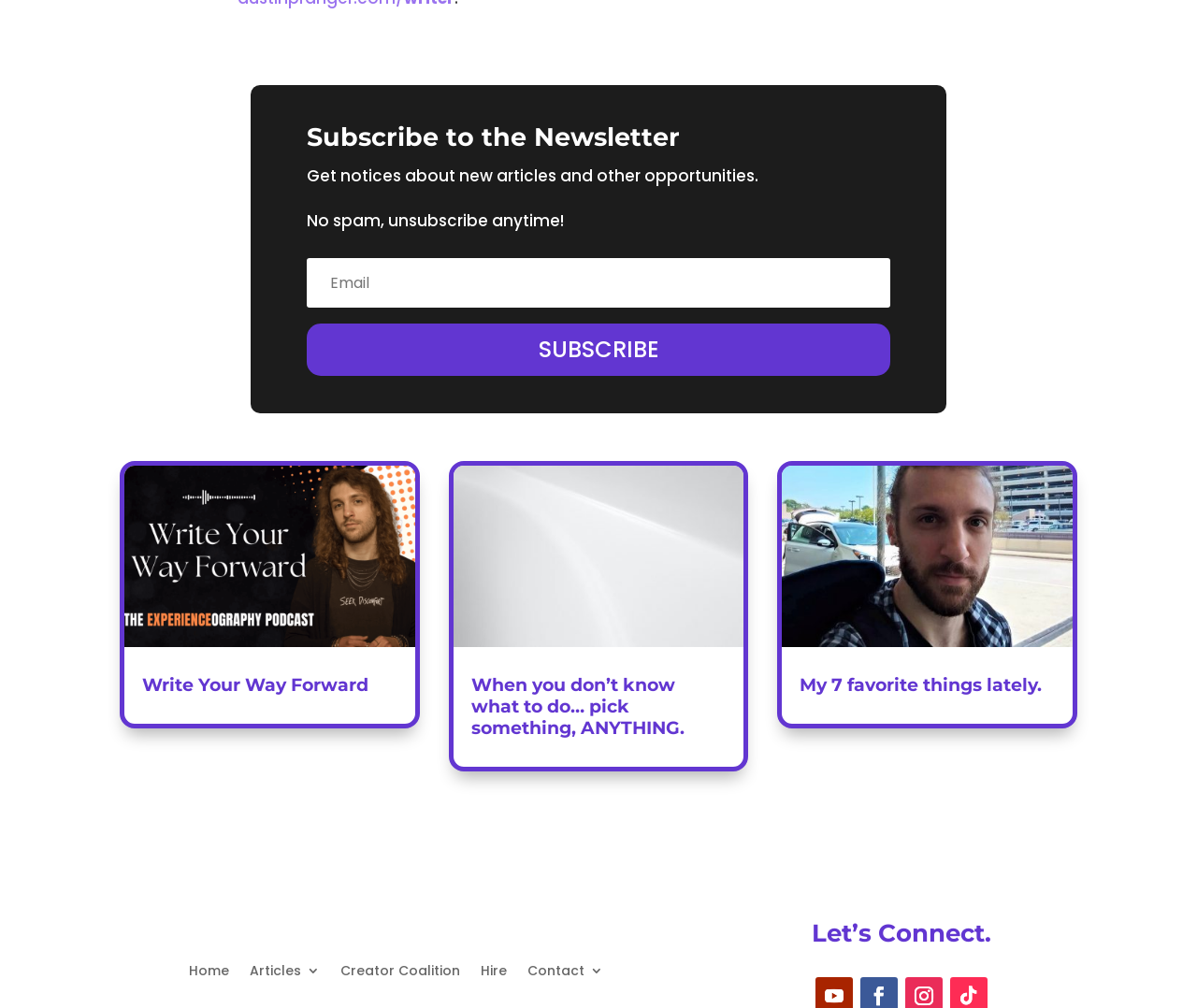What is the purpose of the textbox?
Refer to the image and give a detailed response to the question.

The textbox is located below the 'Subscribe to the Newsletter' heading and has a 'SUBSCRIBE' button next to it, indicating that it is used to enter an email address to subscribe to the newsletter.